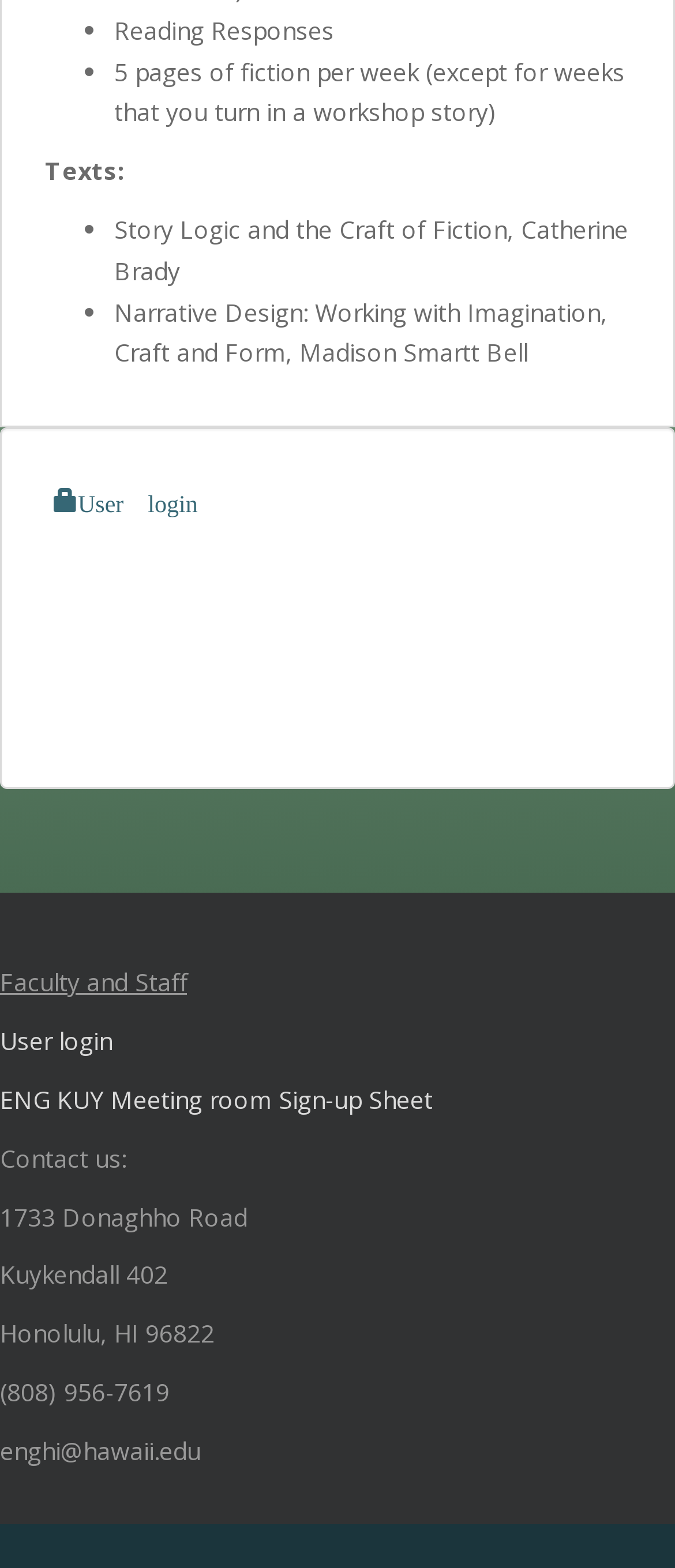Respond with a single word or phrase to the following question: How many pages of fiction are required per week?

5 pages